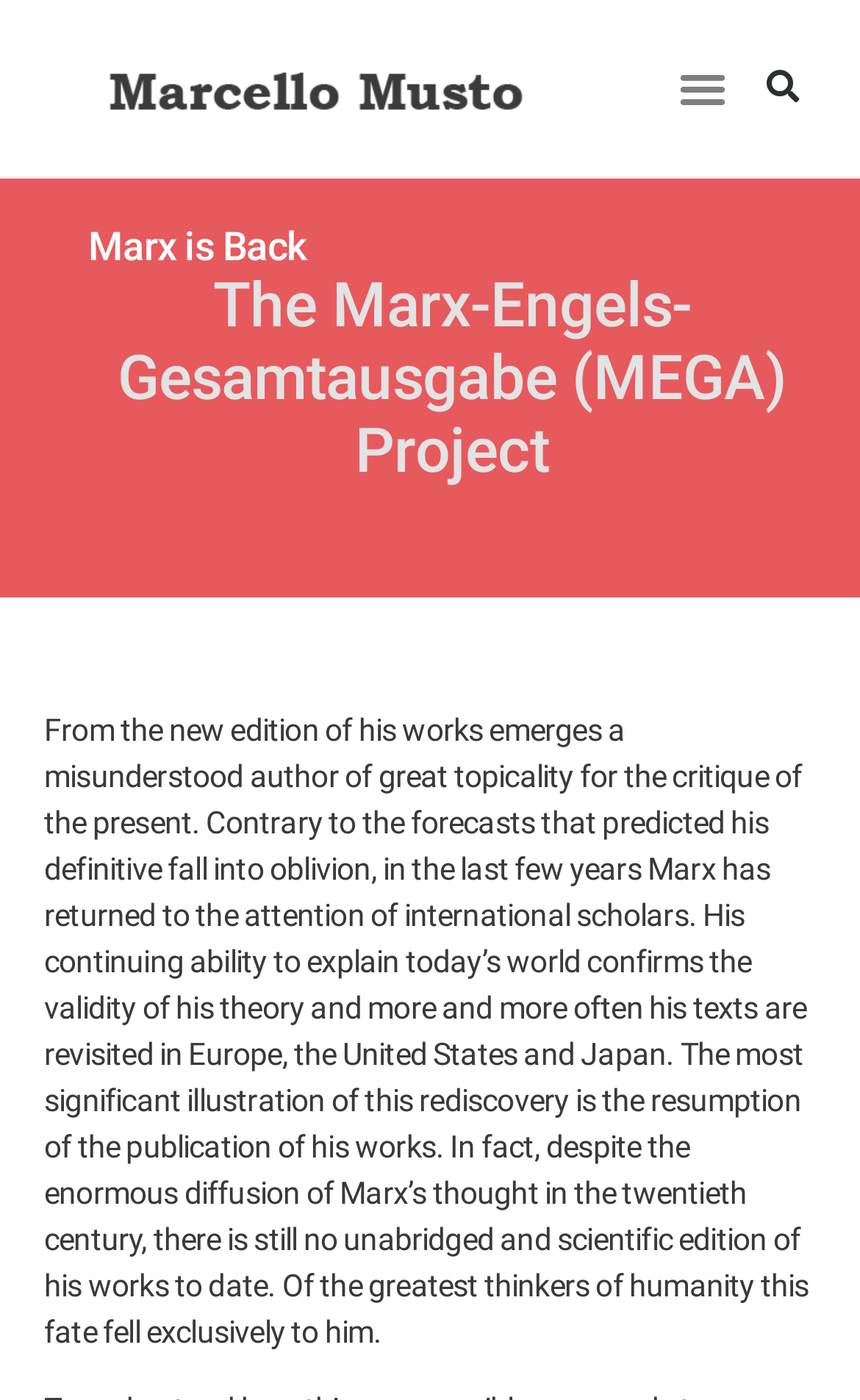In which countries are Marx's texts being revisited?
Carefully analyze the image and provide a thorough answer to the question.

The question asks about the countries where Marx's texts are being revisited. By analyzing the StaticText element with the long text, we can find the sentence 'more and more often his texts are revisited in Europe, the United States and Japan', which lists the countries where Marx's texts are being revisited.